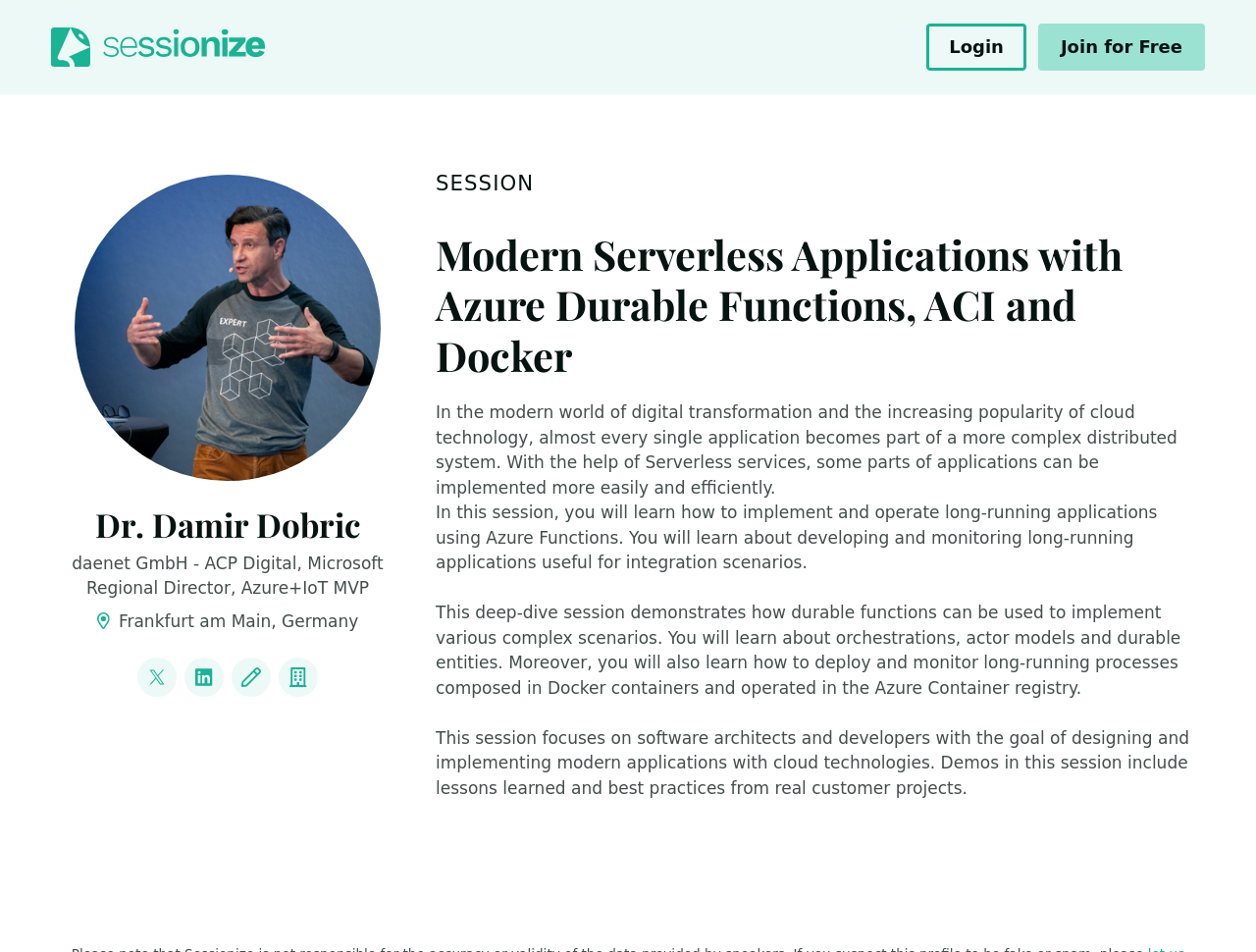Could you specify the bounding box coordinates for the clickable section to complete the following instruction: "Visit Sessionize"?

[0.041, 0.029, 0.211, 0.07]